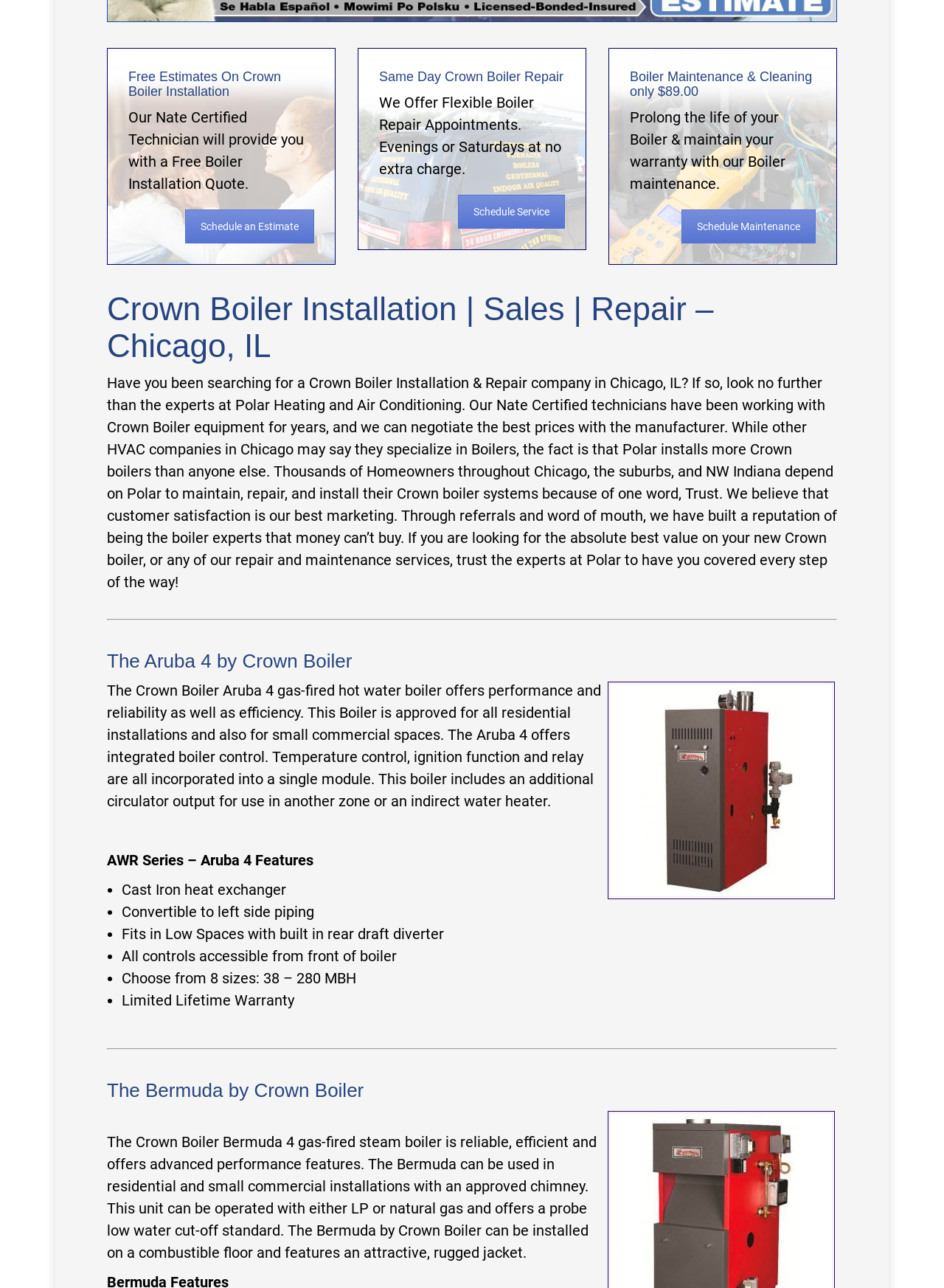Predict the bounding box for the UI component with the following description: "Schedule Maintenance".

[0.722, 0.163, 0.864, 0.189]